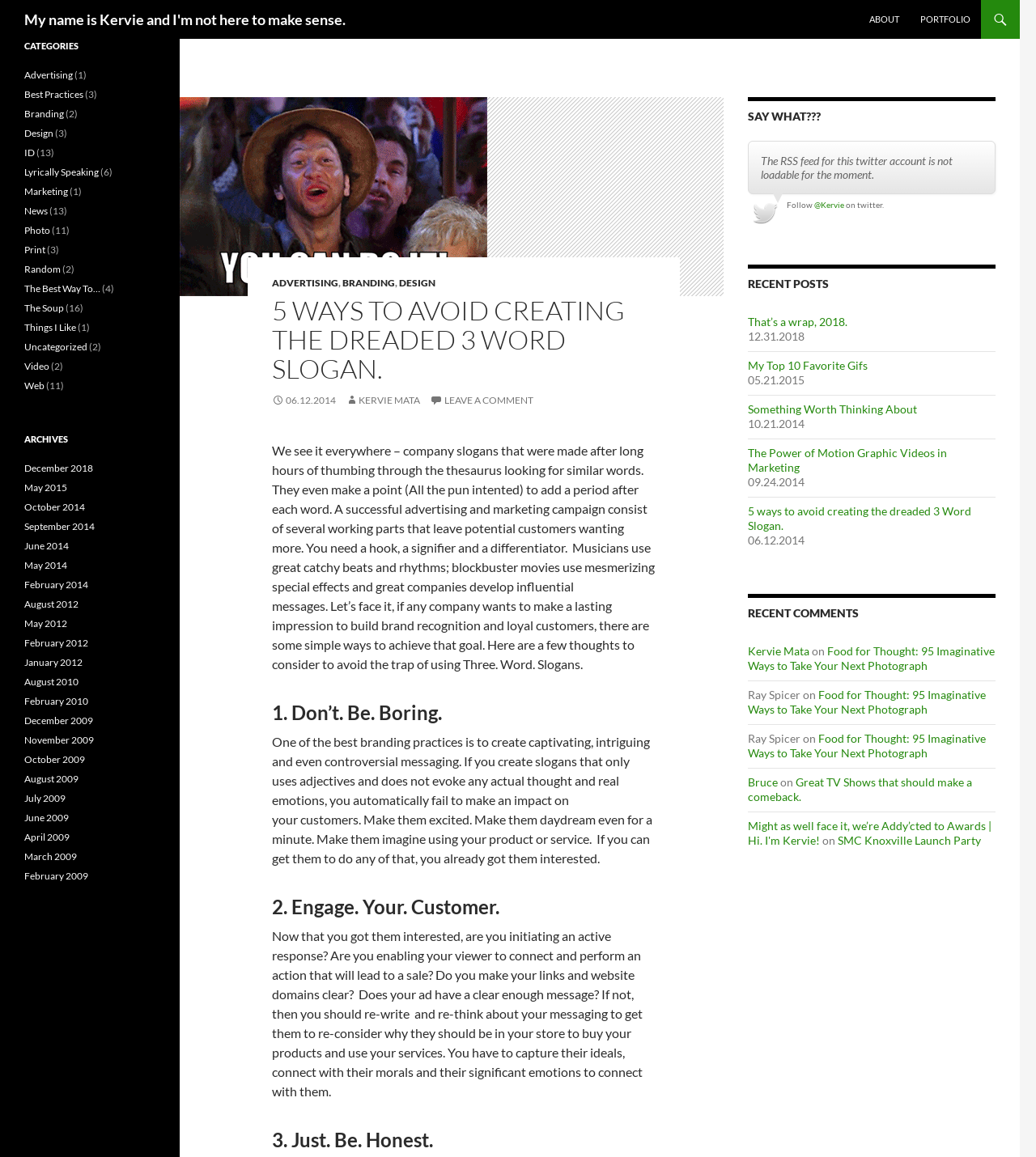Describe the entire webpage, focusing on both content and design.

This webpage is a blog post titled "5 ways to avoid creating the dreaded 3 Word Slogan." The author, Kervie, shares their thoughts on effective branding and marketing strategies. At the top of the page, there is a heading with the author's name and a link to their profile. Below this, there is a search bar and a "SKIP TO CONTENT" link.

The main content of the page is divided into sections, each with a heading and a brief description. The first section discusses the importance of creating captivating and thought-provoking messaging. The second section emphasizes the need to engage customers and initiate an active response. The third section advises being honest and authentic in branding and marketing efforts.

To the right of the main content, there is a sidebar with several sections. The first section displays recent posts, including "That's a wrap, 2018," "My Top 10 Favorite Gifs," and "The Power of Motion Graphic Videos in Marketing." The second section shows recent comments, including comments from users like Kervie Mata, Ray Spicer, and Bruce. The third section lists categories, including Advertising, Best Practices, Branding, Design, and more, each with a number of related posts.

At the bottom of the page, there is a complementary section with a heading "SAY WHAT???" and a link to follow the author on Twitter. There is also a section with a heading "RECENT POSTS" and a list of links to other blog posts.